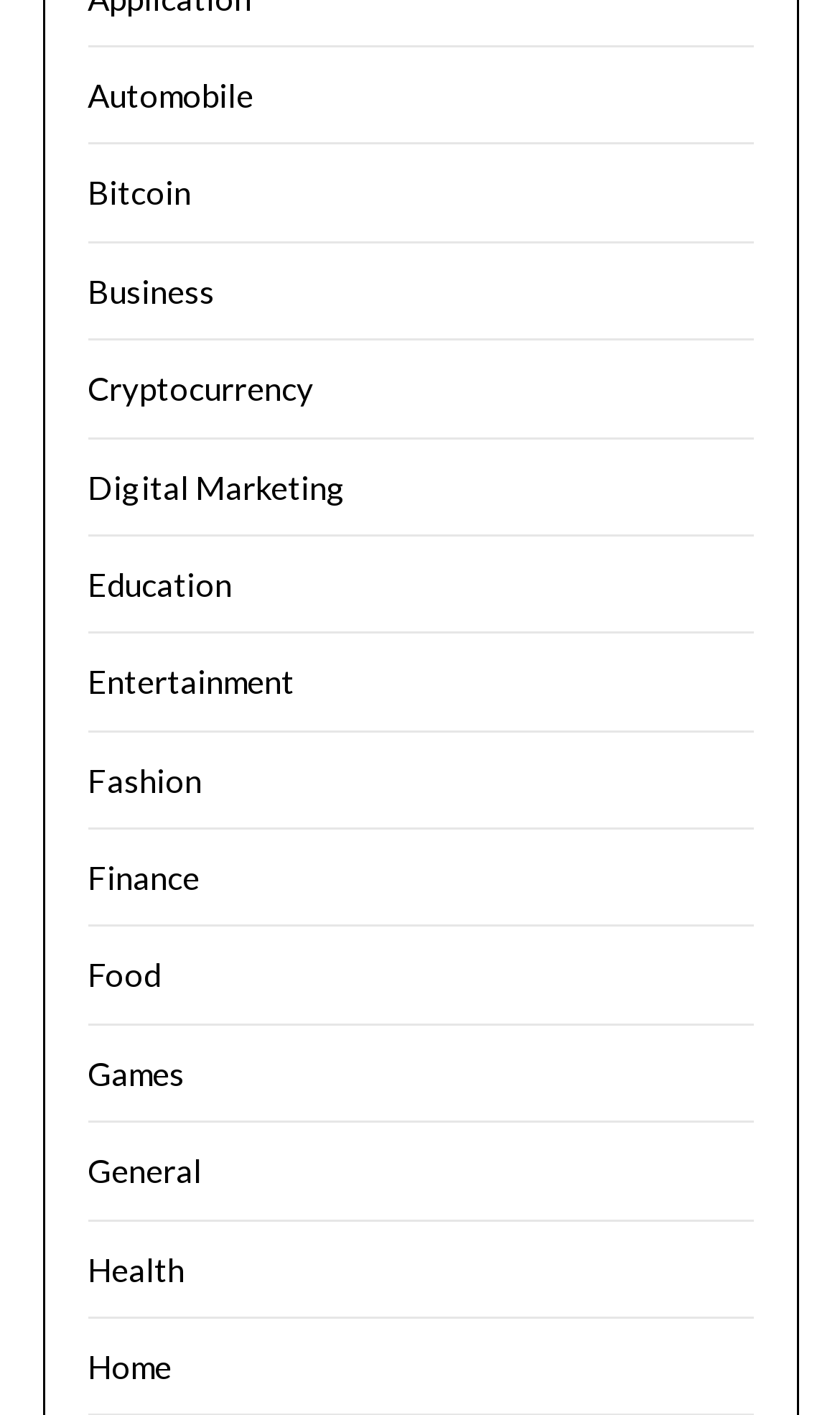Identify the bounding box coordinates of the region that should be clicked to execute the following instruction: "Explore Business".

[0.104, 0.192, 0.255, 0.219]